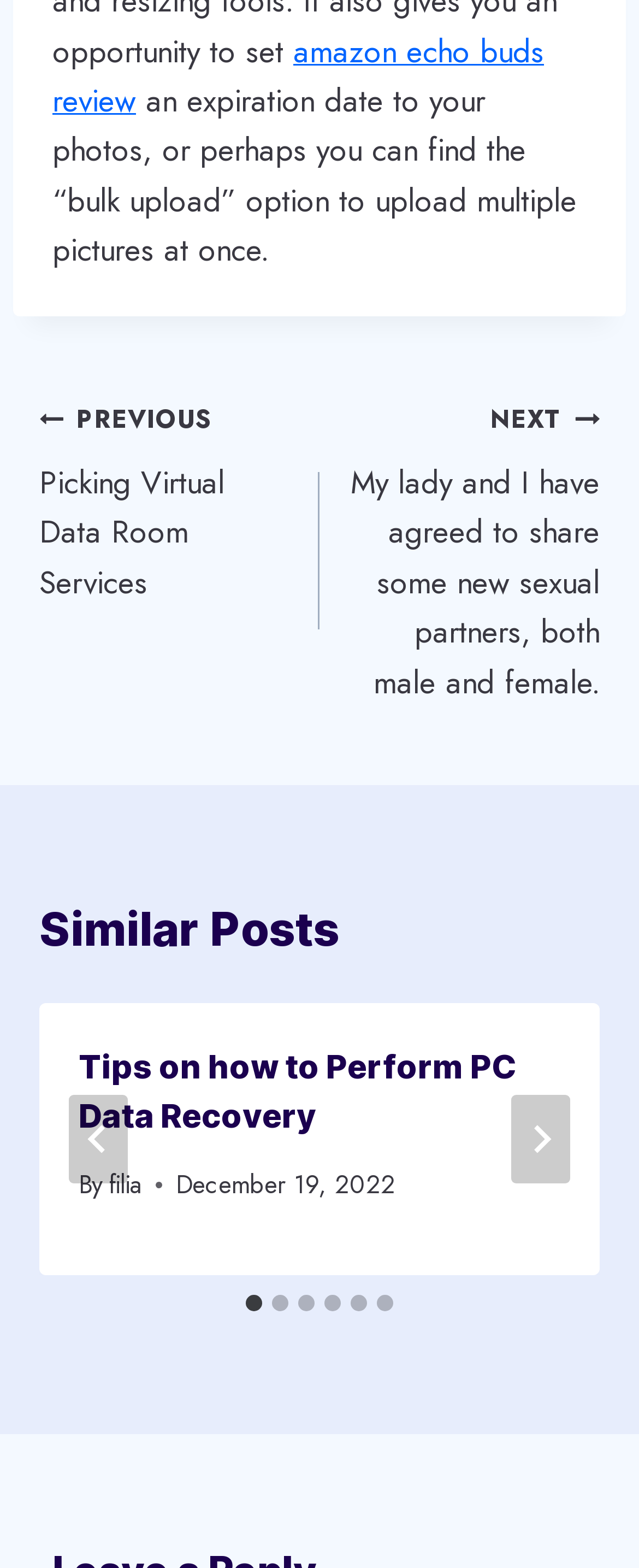Determine the bounding box coordinates of the section to be clicked to follow the instruction: "Click on the 'Tips on how to Perform PC Data Recovery' article". The coordinates should be given as four float numbers between 0 and 1, formatted as [left, top, right, bottom].

[0.123, 0.665, 0.877, 0.769]